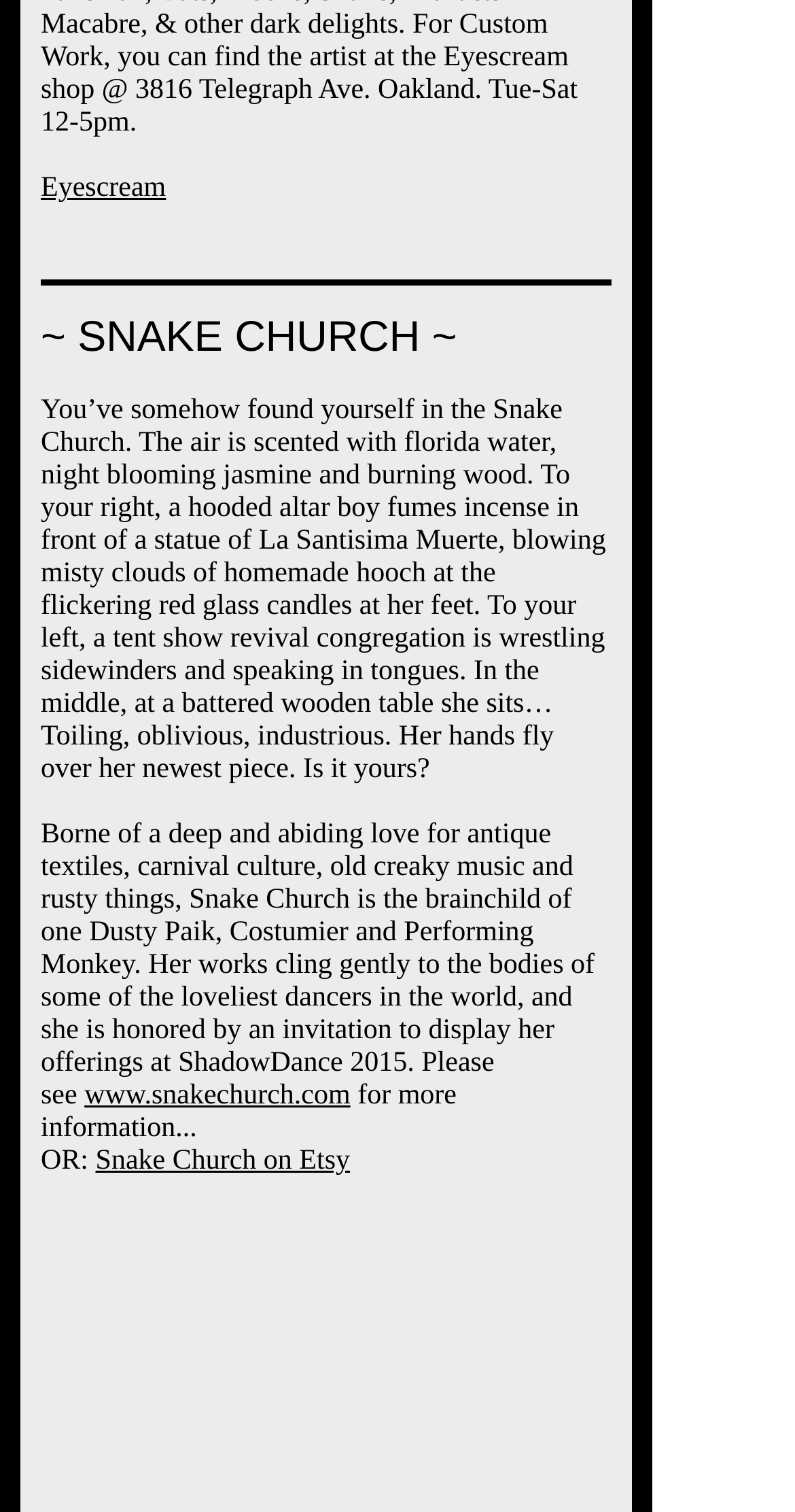Find the bounding box of the UI element described as follows: "Eyescream".

[0.051, 0.115, 0.209, 0.135]